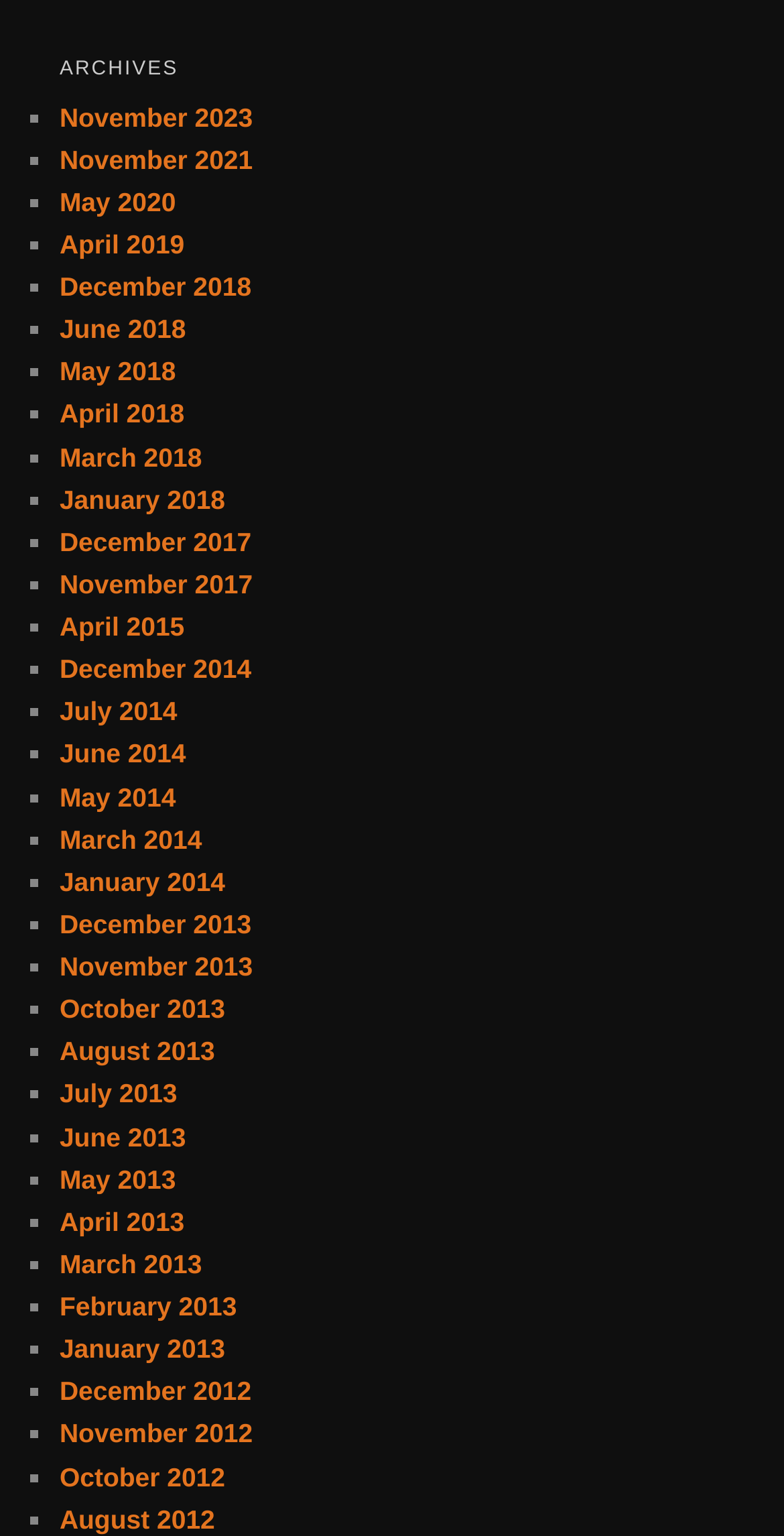Using the element description provided, determine the bounding box coordinates in the format (top-left x, top-left y, bottom-right x, bottom-right y). Ensure that all values are floating point numbers between 0 and 1. Element description: June 2018

[0.076, 0.205, 0.237, 0.224]